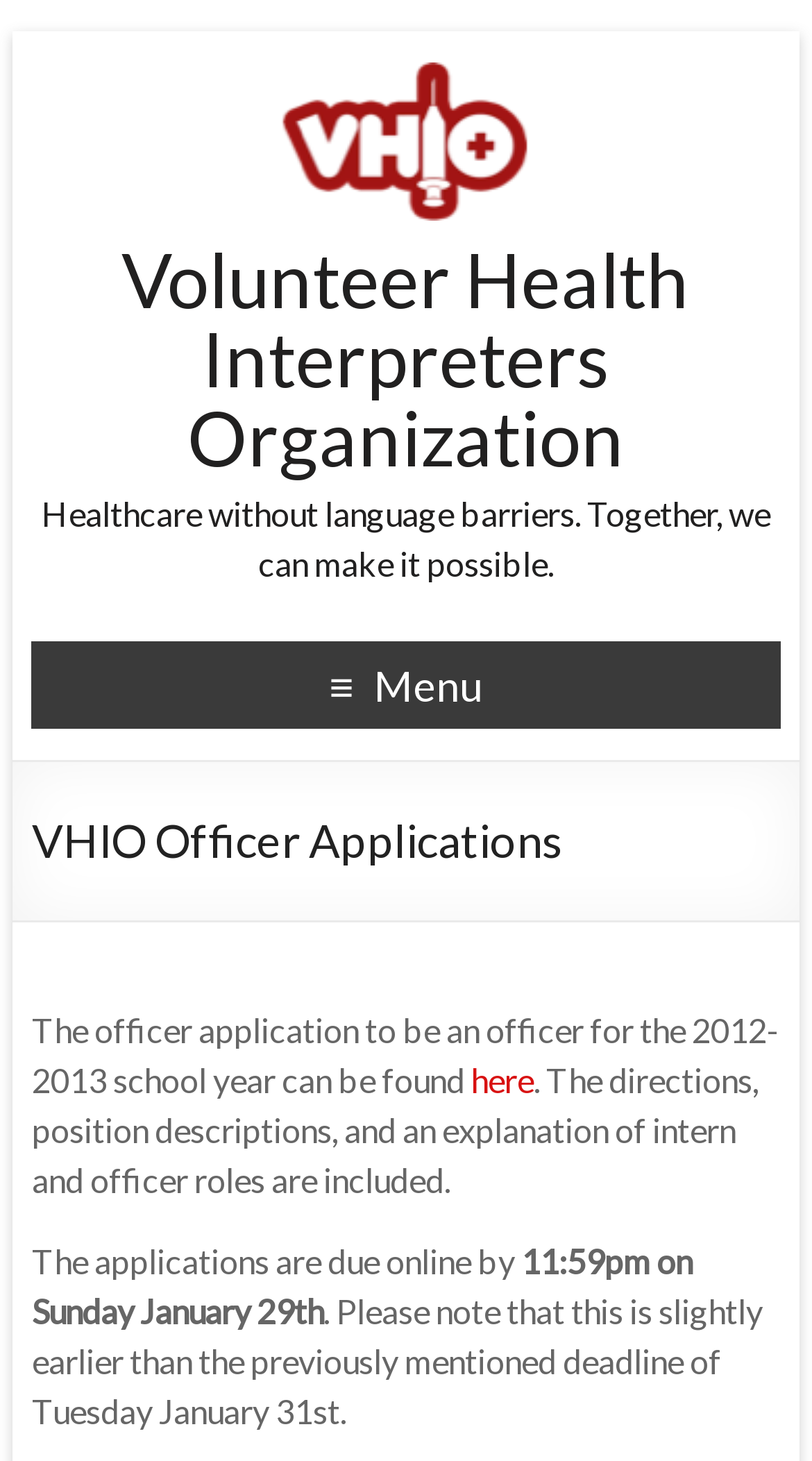What is included in the officer application?
Based on the visual, give a brief answer using one word or a short phrase.

directions, position descriptions, and an explanation of intern and officer roles